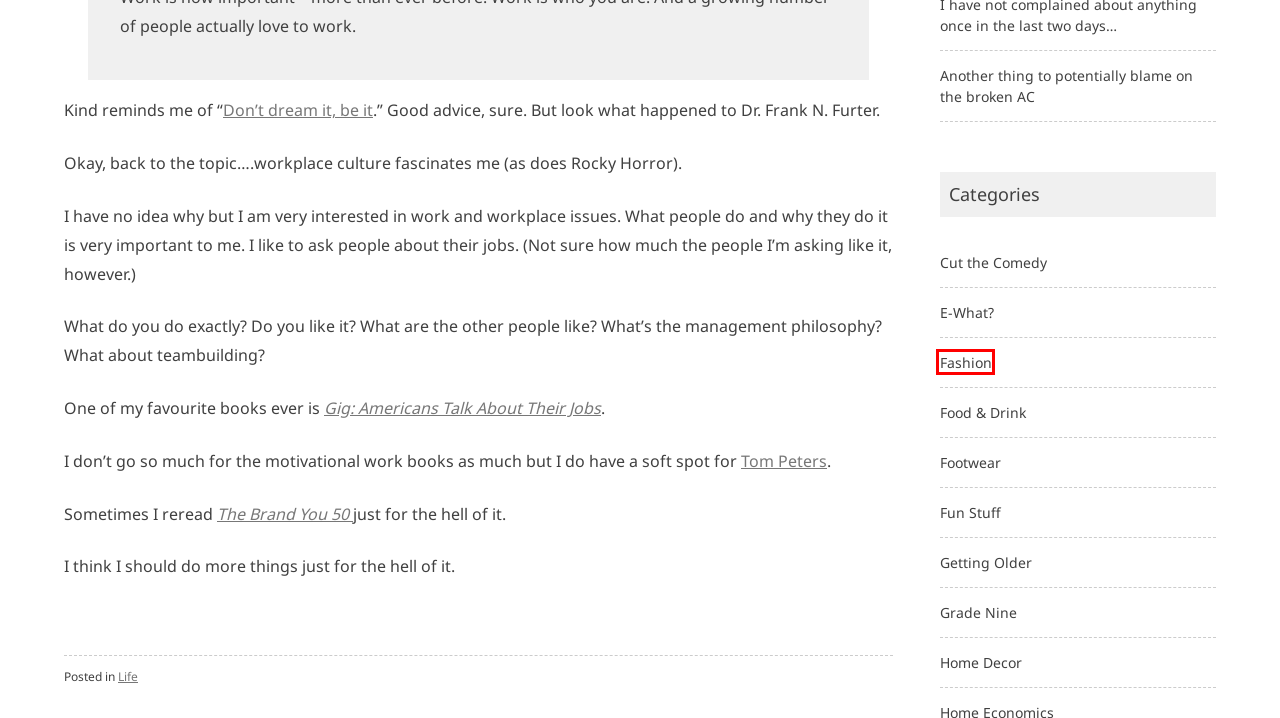Review the screenshot of a webpage which includes a red bounding box around an element. Select the description that best fits the new webpage once the element in the bounding box is clicked. Here are the candidates:
A. Fashion – Christine Elias
B. Footwear – Christine Elias
C. Grade Nine – Christine Elias
D. Home - Tom Peters
E. Another thing to potentially blame on the broken AC – Christine Elias
F. Fun Stuff – Christine Elias
G. Home Decor – Christine Elias
H. E-What? – Christine Elias

A